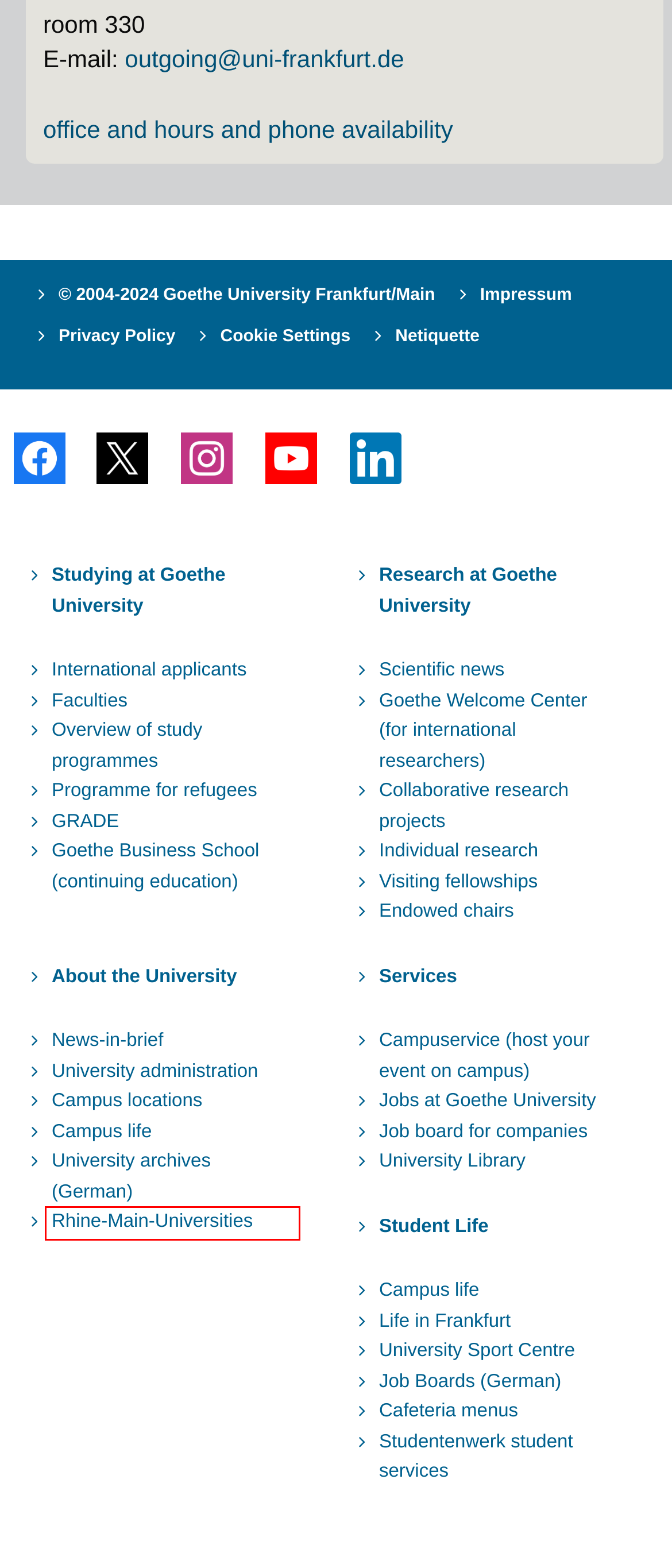You have a screenshot of a webpage with a red rectangle bounding box. Identify the best webpage description that corresponds to the new webpage after clicking the element within the red bounding box. Here are the candidates:
A. Goethe-Universität — Faculties
B. Das Stellenportal der Goethe-Uni Frankfurt - Jobangebote
C. Goethe-Universität —
D. Goethe-Universität — International Student Services
E. Goethe-Universität — University Sports Centre
F. Goethe-Universität — Study
G. Das Stellenportal der Goethe-Uni Frankfurt - Für Unternehmen
H. Home | Rhein-Main Universitäten

H